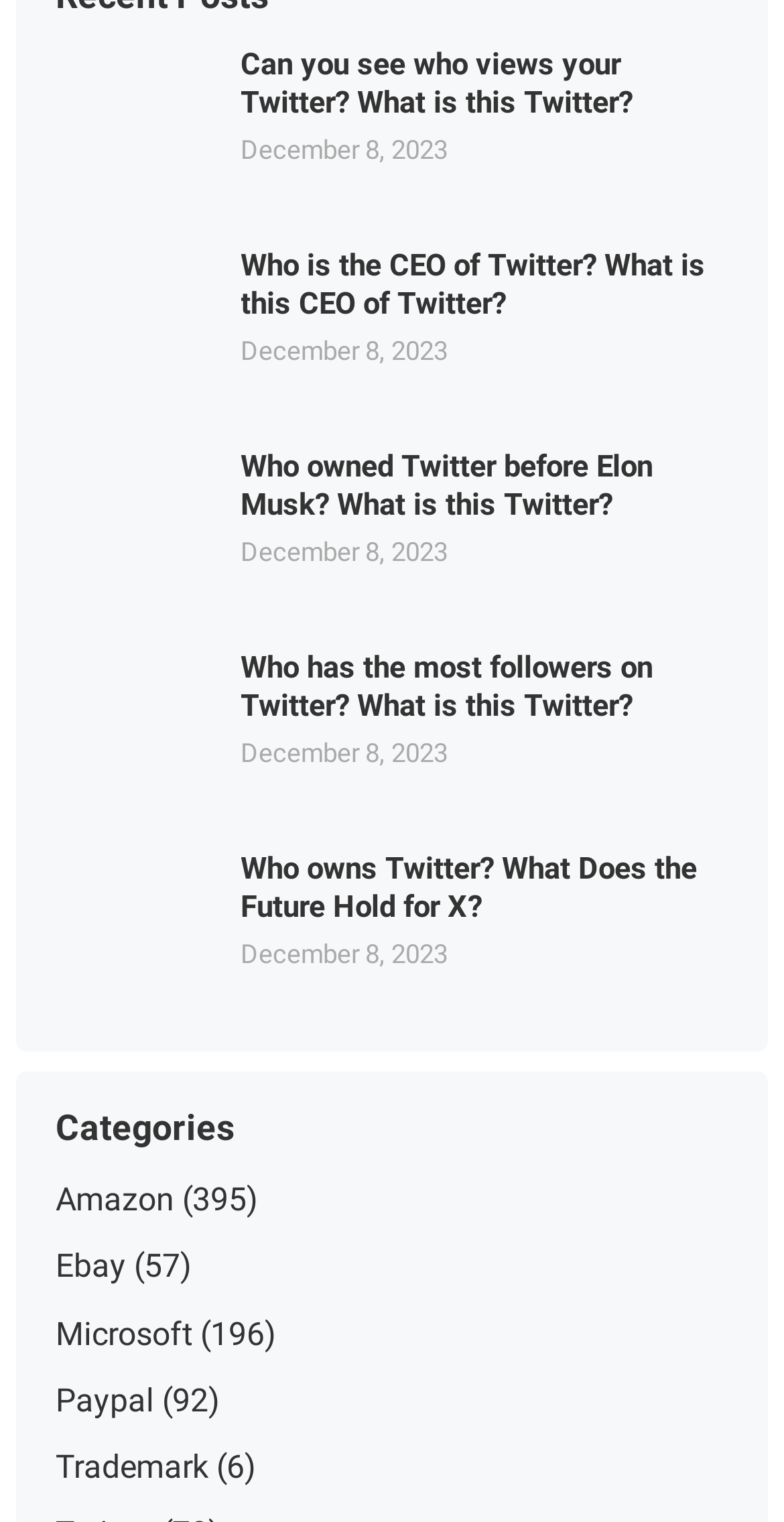What is the date of the latest article?
Please provide a comprehensive answer based on the contents of the image.

I found the date 'December 8, 2023' repeated multiple times on the webpage, associated with different article links, so I assume it's the date of the latest article.